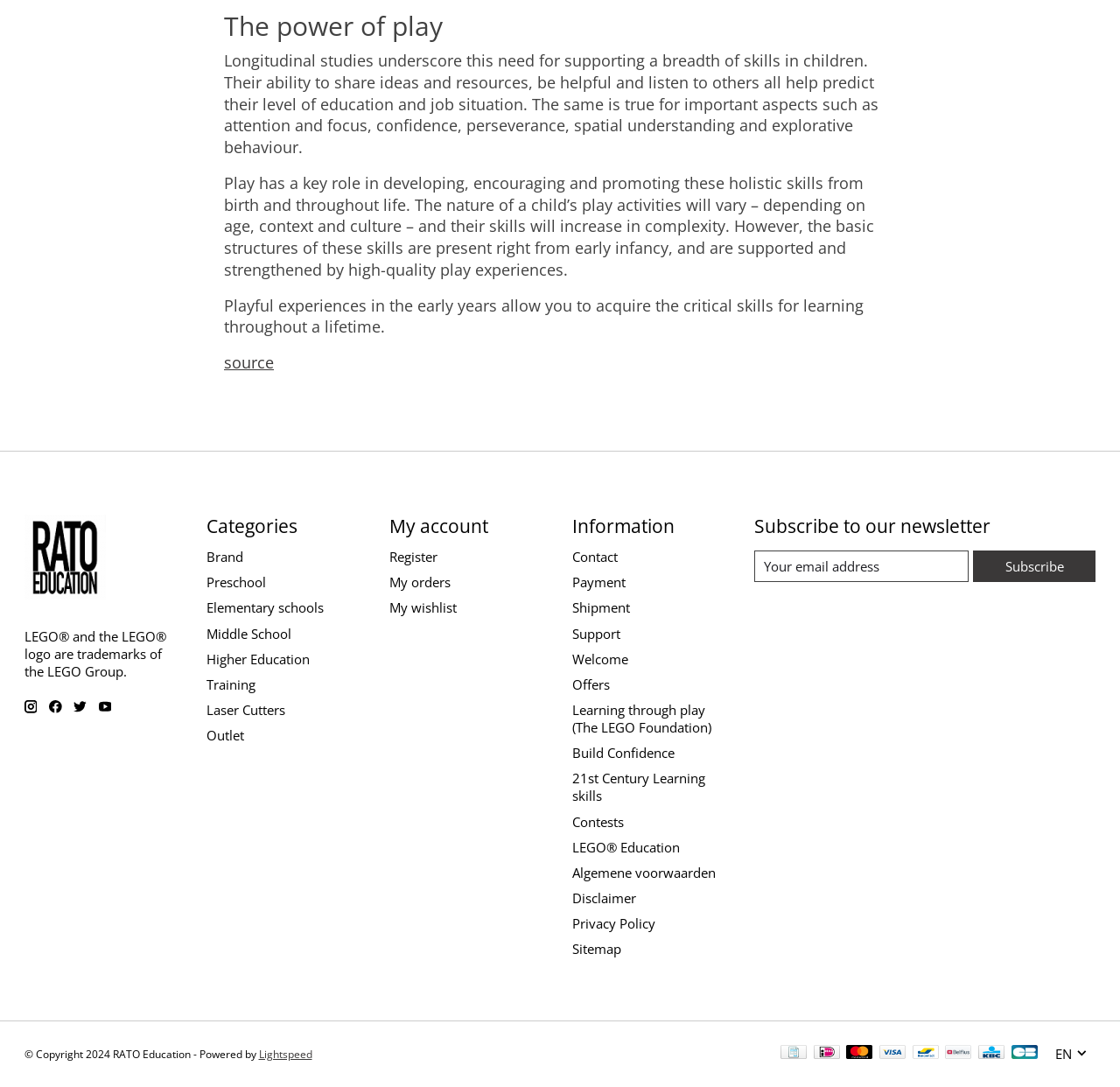What is the logo displayed at the top of the page?
Refer to the image and provide a concise answer in one word or phrase.

RATO Education